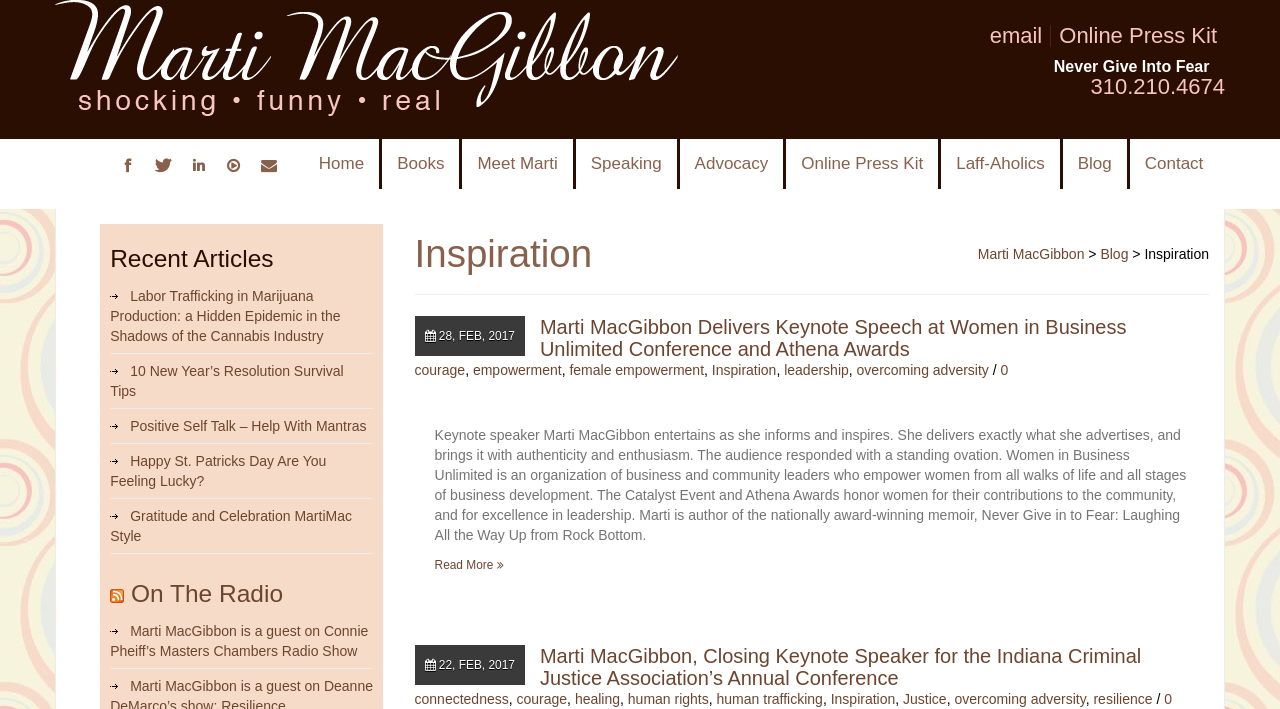Please pinpoint the bounding box coordinates for the region I should click to adhere to this instruction: "Check the 'Recent Articles'".

[0.086, 0.337, 0.292, 0.394]